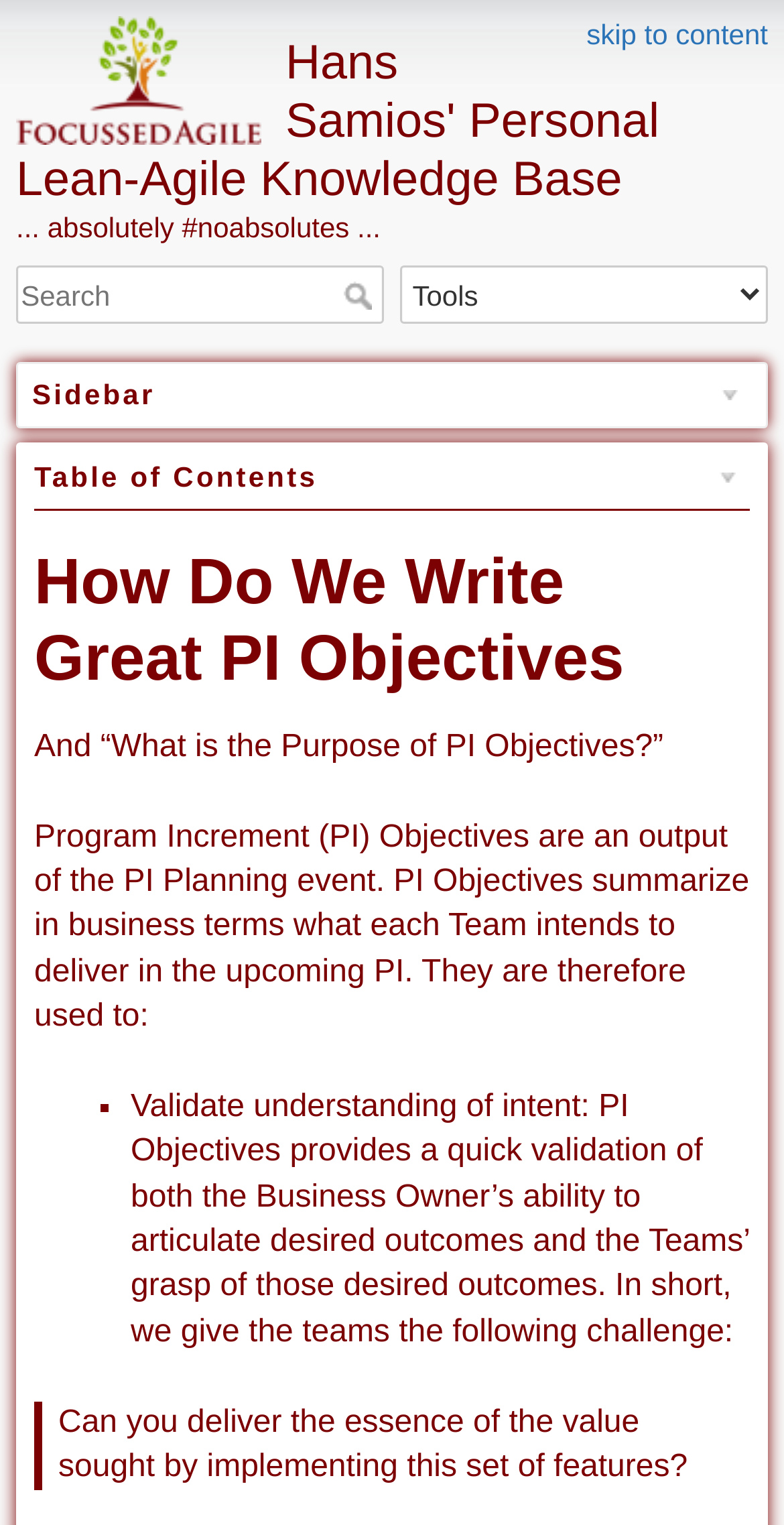Using the given description, provide the bounding box coordinates formatted as (top-left x, top-left y, bottom-right x, bottom-right y), with all values being floating point numbers between 0 and 1. Description: Search

[0.439, 0.184, 0.488, 0.203]